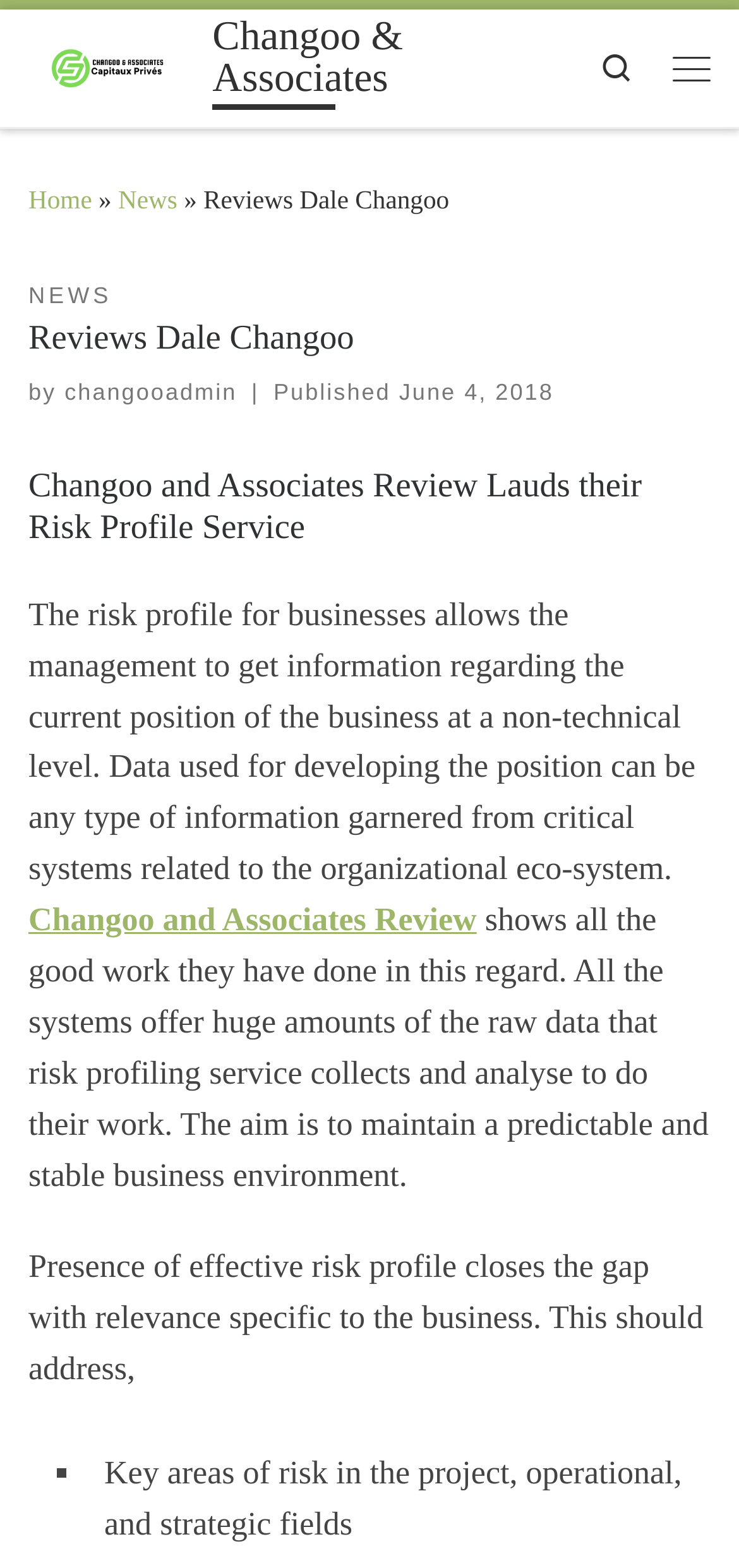Reply to the question with a brief word or phrase: What is the name of the company mentioned in the webpage?

Changoo & Associates